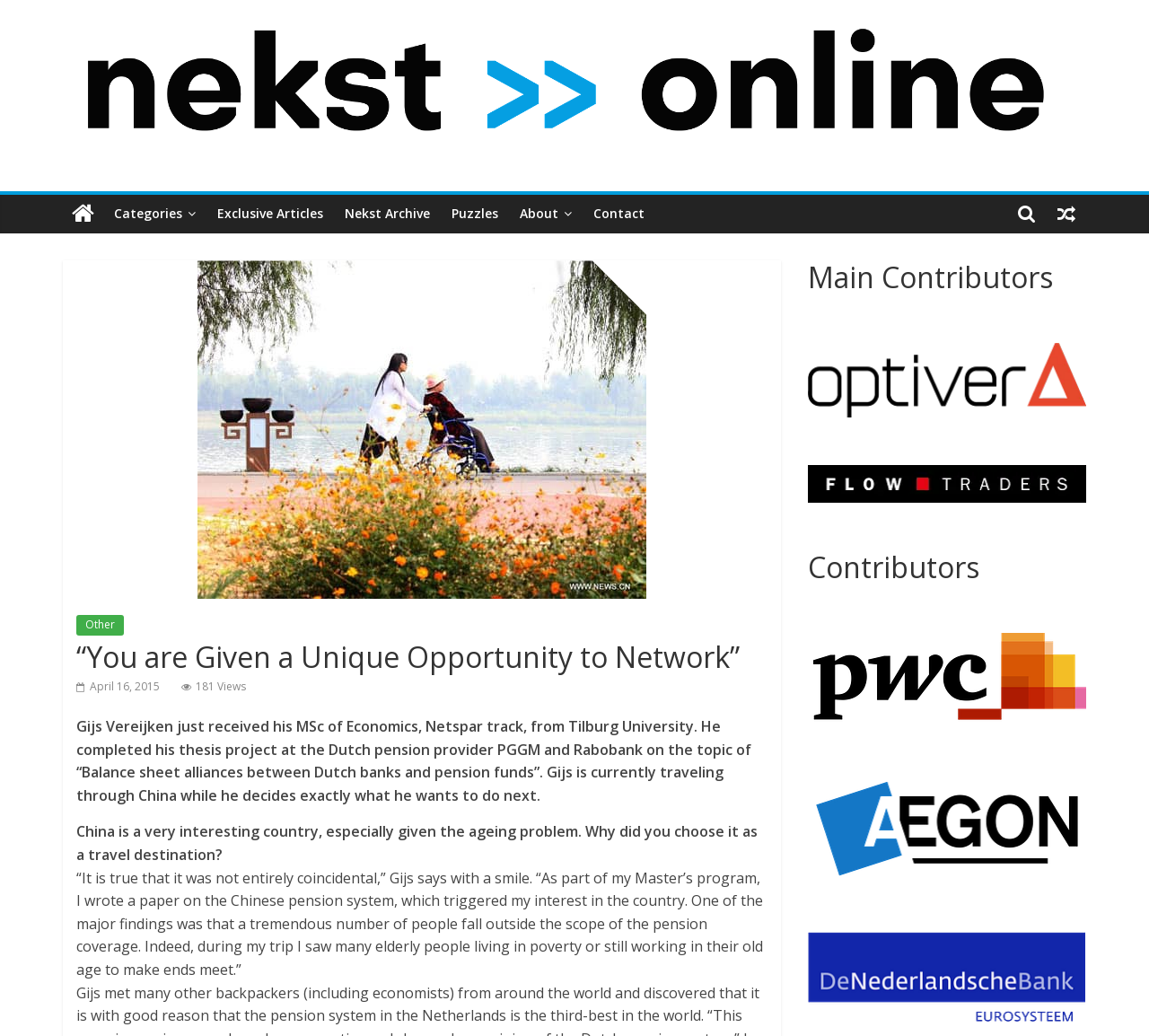Using the description: "Nekst Archive", determine the UI element's bounding box coordinates. Ensure the coordinates are in the format of four float numbers between 0 and 1, i.e., [left, top, right, bottom].

[0.291, 0.188, 0.384, 0.225]